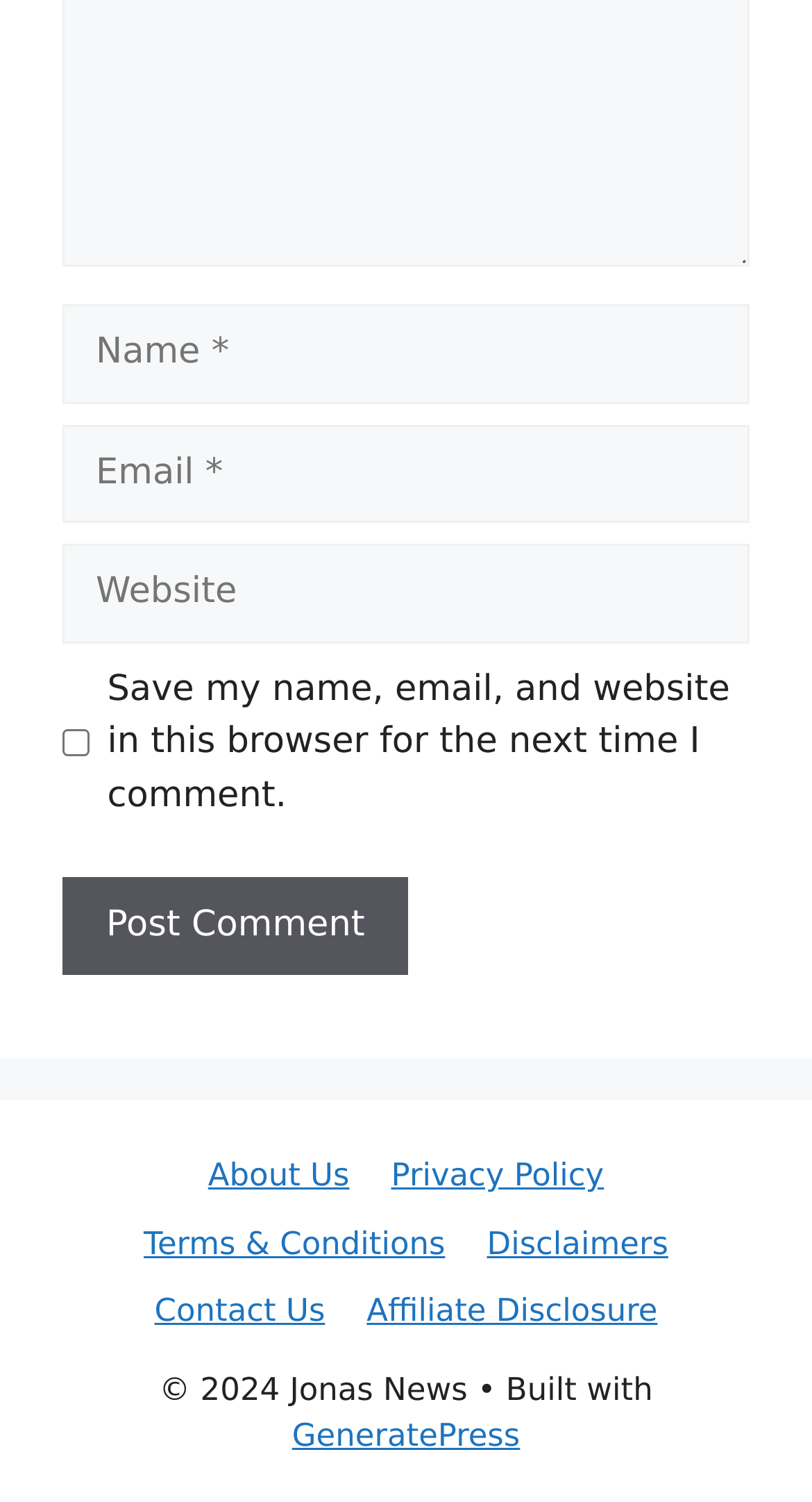Please mark the bounding box coordinates of the area that should be clicked to carry out the instruction: "Enter your name".

[0.077, 0.203, 0.923, 0.269]